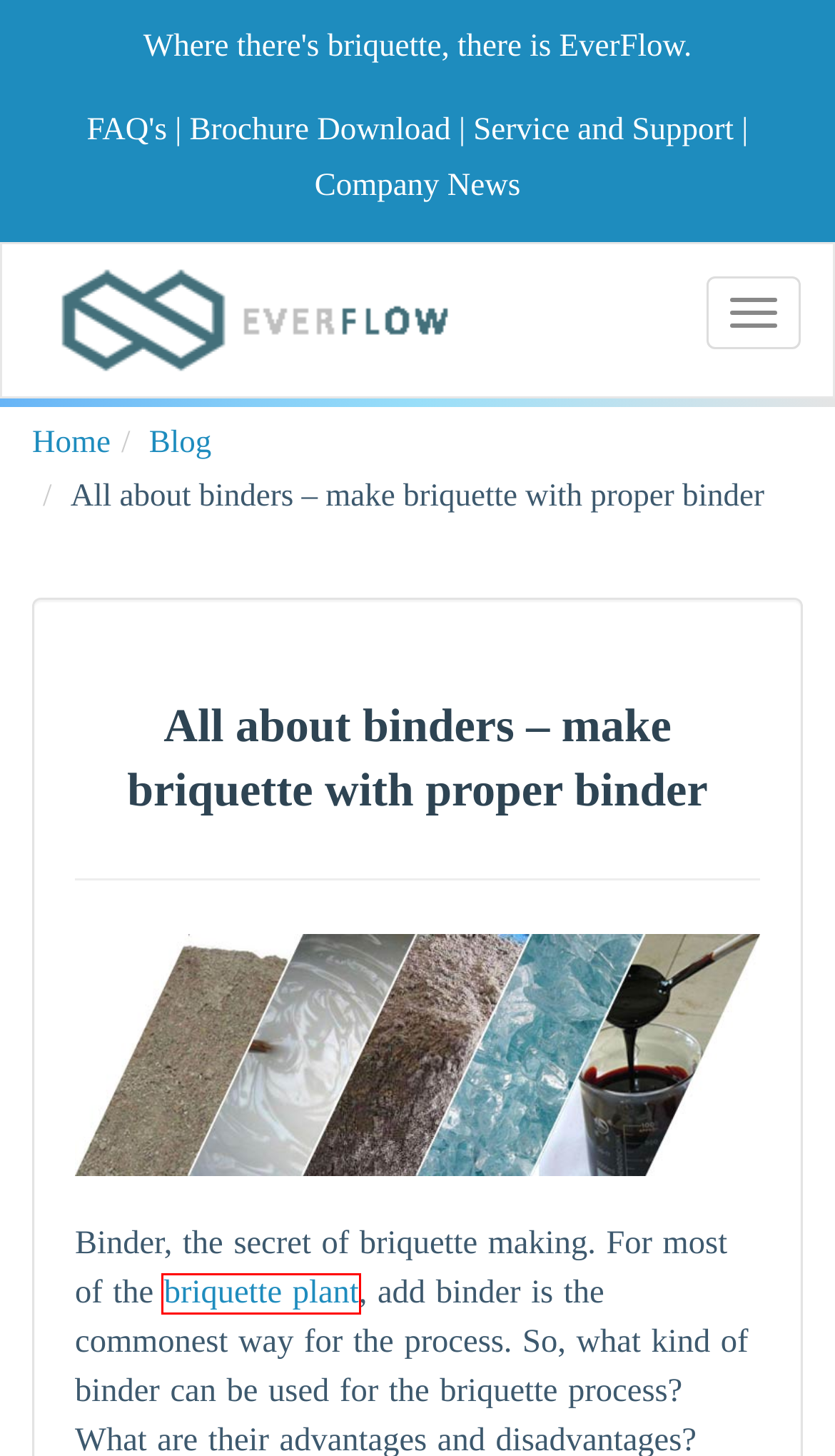You are given a screenshot depicting a webpage with a red bounding box around a UI element. Select the description that best corresponds to the new webpage after clicking the selected element. Here are the choices:
A. FAQ's for briquetting machine and all related - Maxton
B. Briquette machine manufacturer - all types of briquetter for sale
C. MaxTon Website Terms of Use
D. service and support - MaxTon
E. News and announcement for Maxton's recently work
F. Brochures for briquette machines, plants, all related.
G. Briquette machine blog - learn technology and other info for briquette.
H. Briquette plant Maxton has ever made all round the world

H